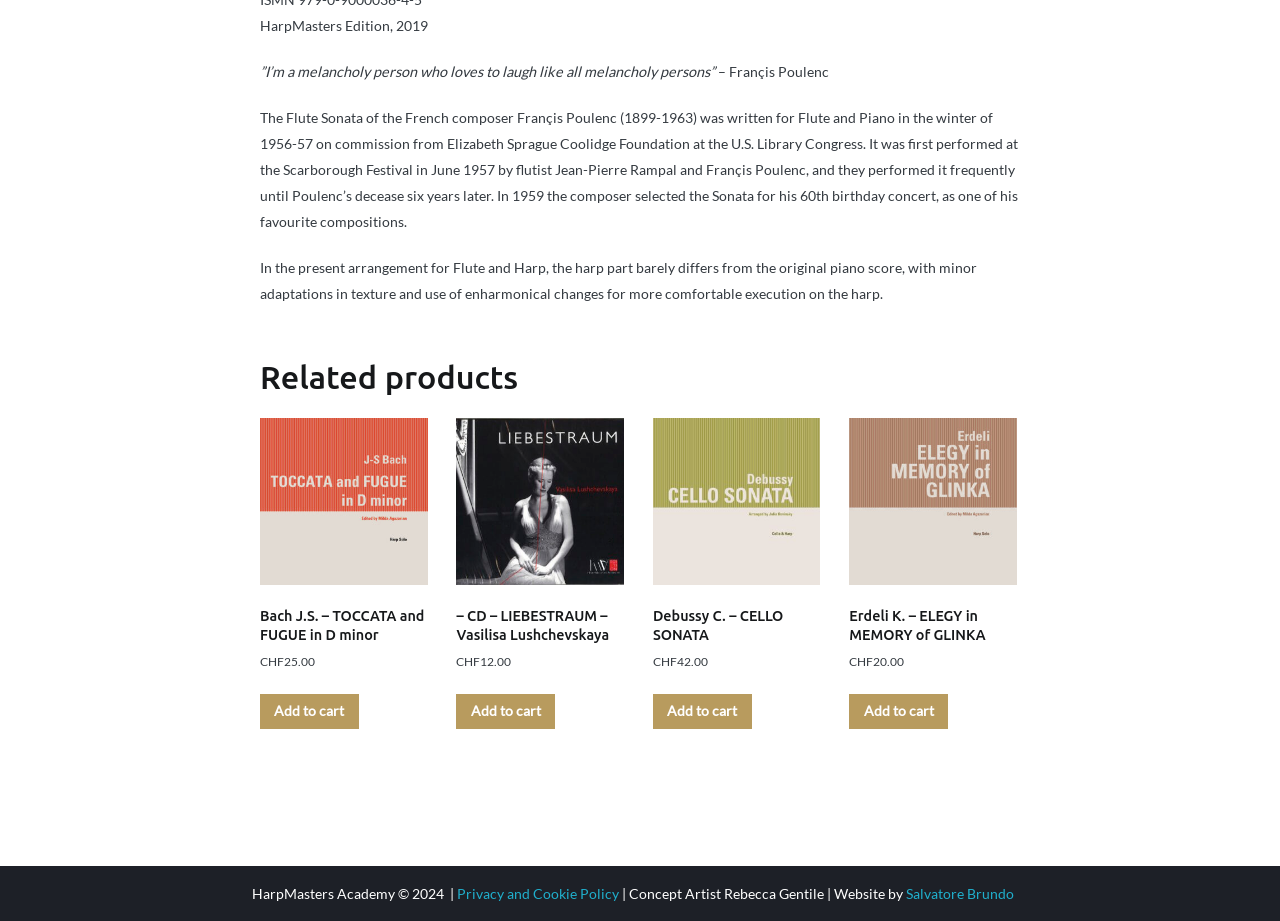Who is the composer of the Flute Sonata?
Please answer the question with as much detail and depth as you can.

I read the text that describes the Flute Sonata and found the composer's name, 'Françis Poulenc', mentioned in the sentence 'The Flute Sonata of the French composer Françis Poulenc (1899-1963) was written for Flute and Piano in the winter of 1956-57 on commission from Elizabeth Sprague Coolidge Foundation at the U.S. Library Congress'.